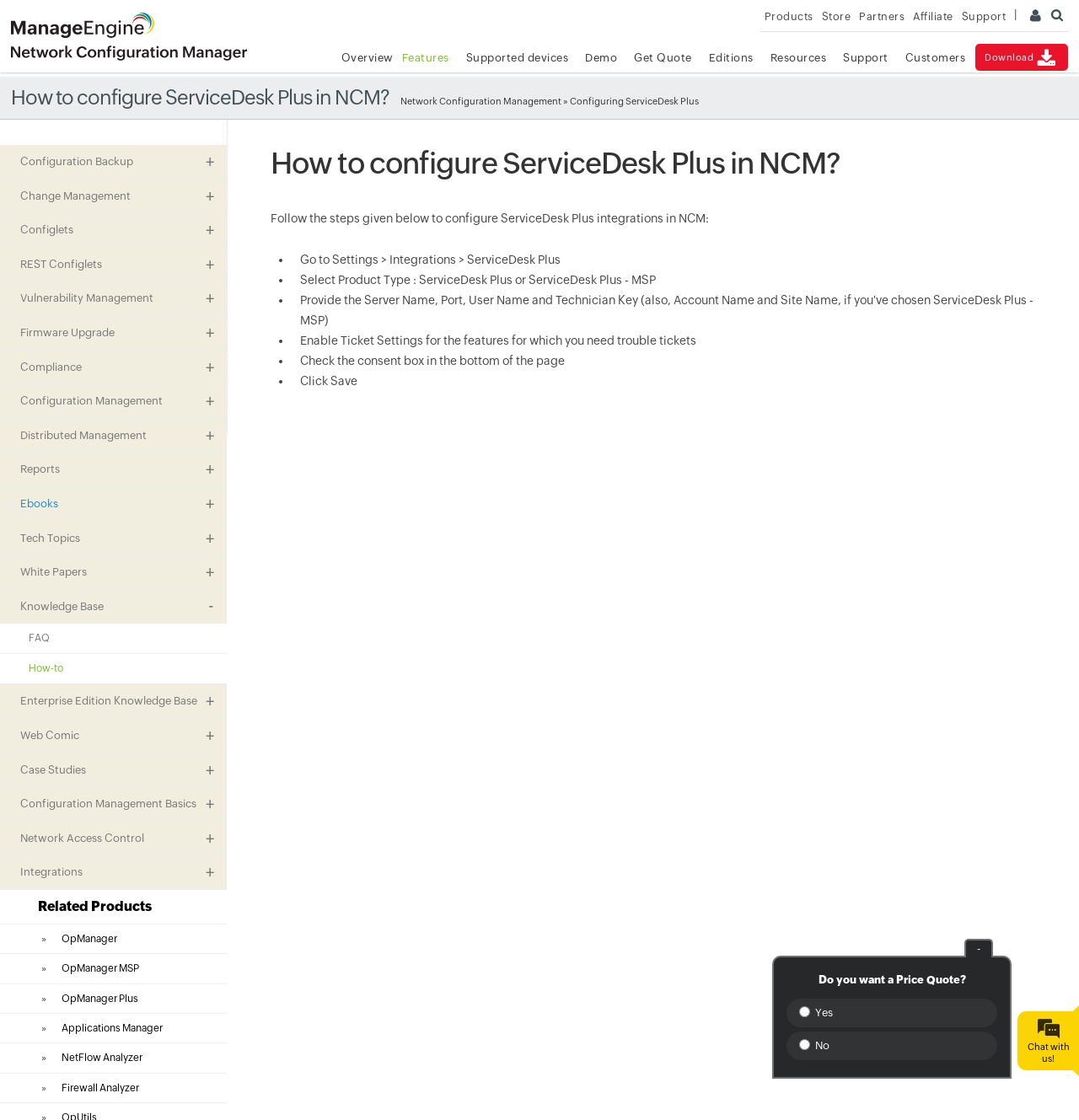What is the text of the heading that contains the question 'How to configure ServiceDesk Plus in NCM?'
From the image, respond using a single word or phrase.

How to configure ServiceDesk Plus in NCM?